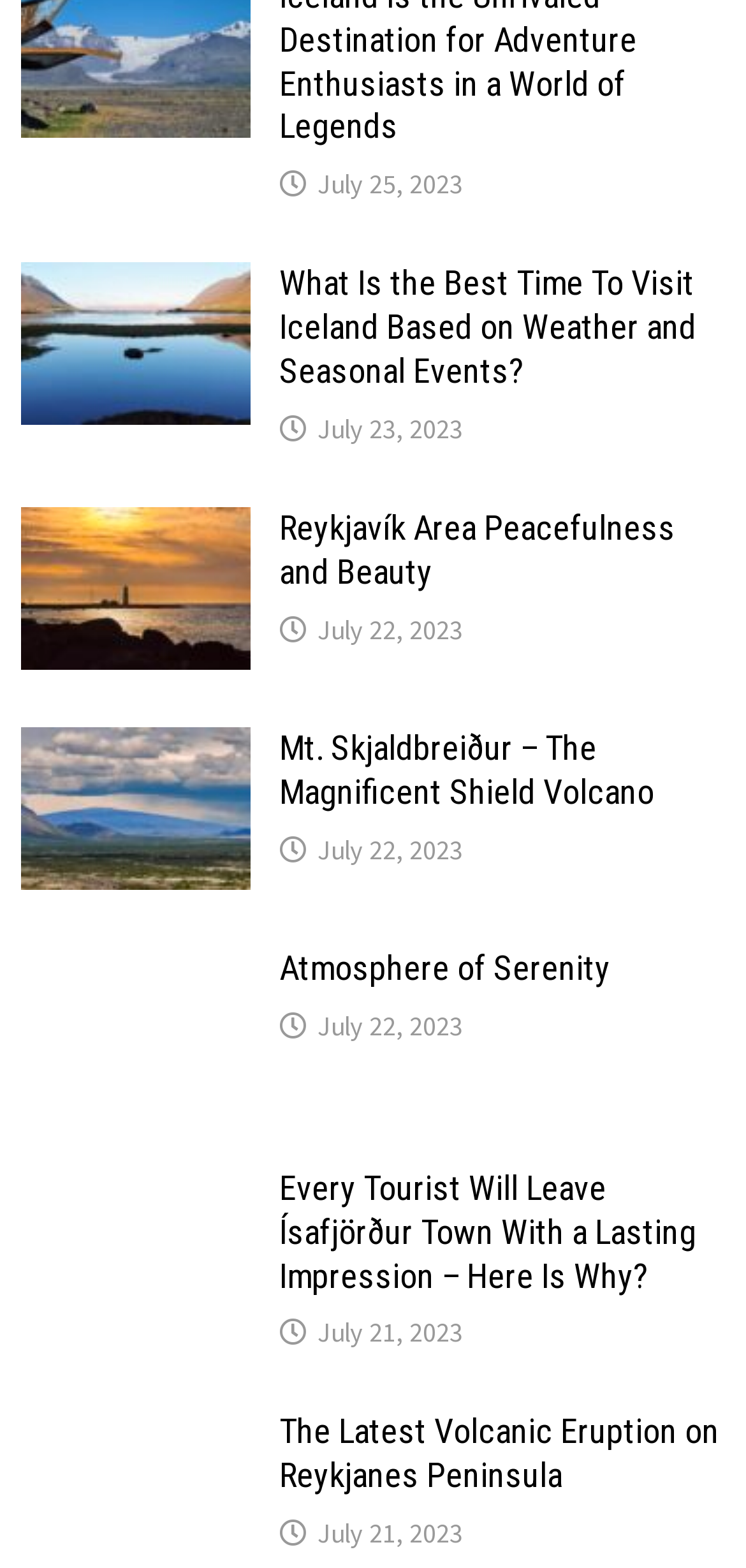Please give the bounding box coordinates of the area that should be clicked to fulfill the following instruction: "Check the article about Every Tourist Will Leave Ísafjörður Town With a Lasting Impression". The coordinates should be in the format of four float numbers from 0 to 1, i.e., [left, top, right, bottom].

[0.029, 0.747, 0.336, 0.775]